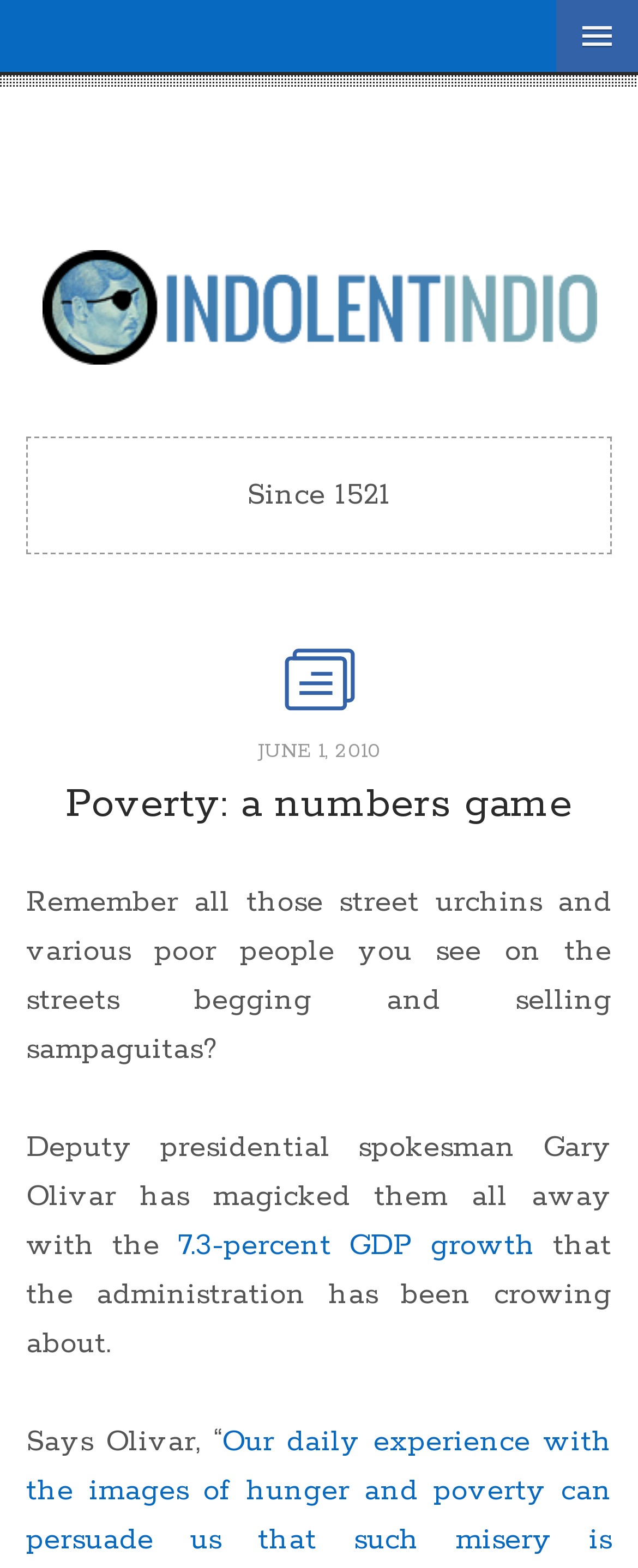What are the street urchins and poor people doing?
Using the visual information, respond with a single word or phrase.

Begging and selling sampaguitas